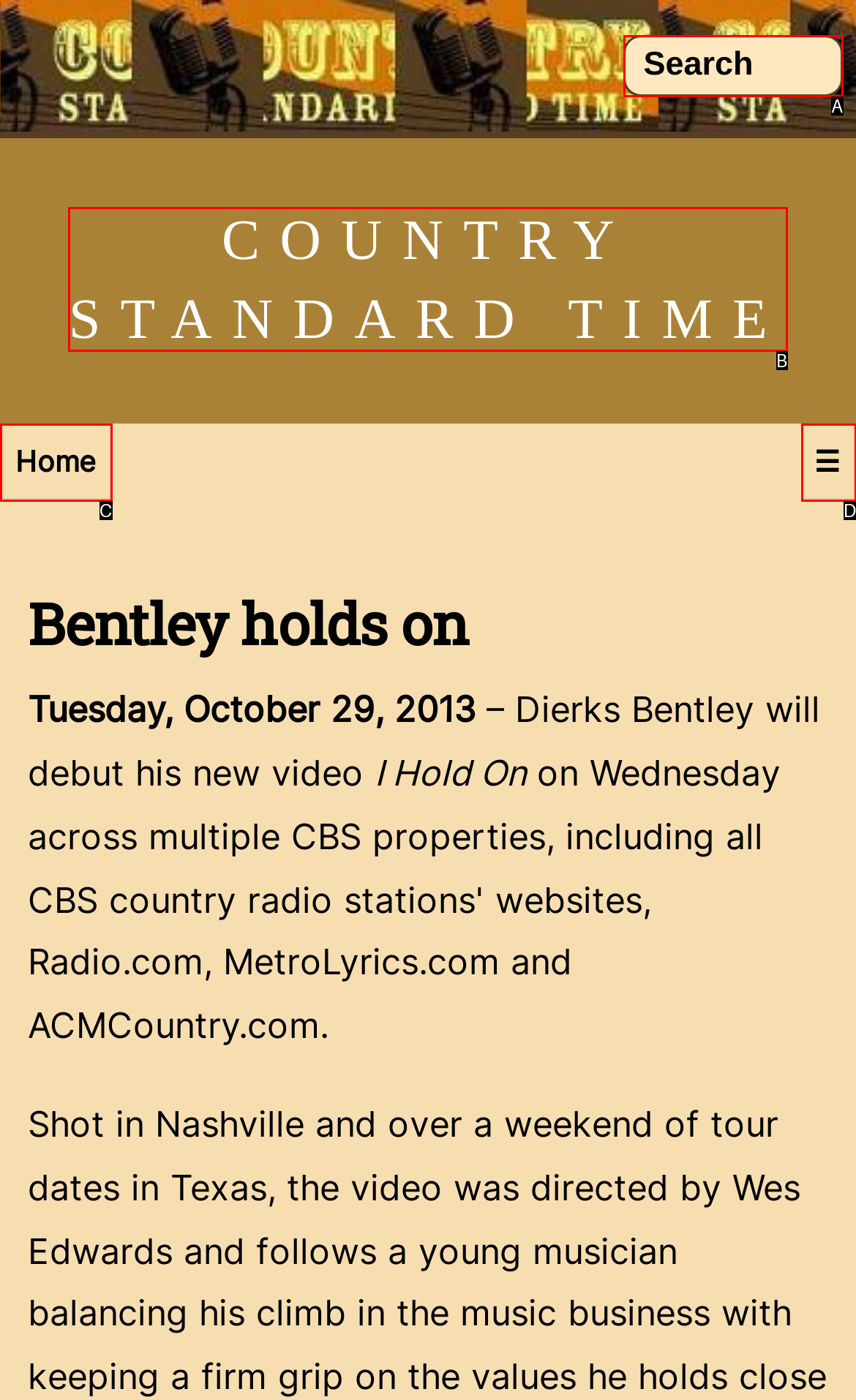Identify the HTML element that matches the description: Johnnyrs Hoggard
Respond with the letter of the correct option.

None